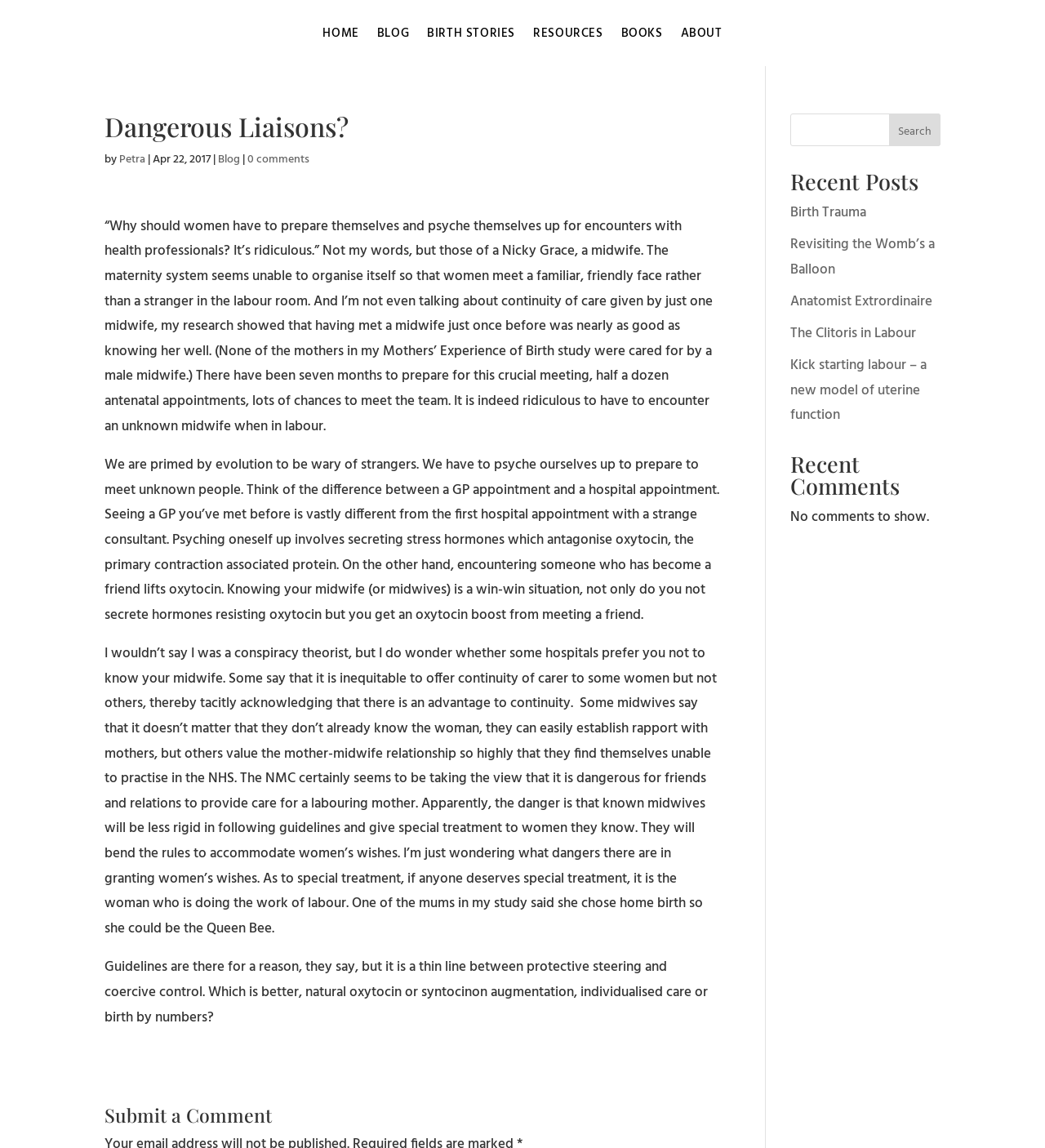Predict the bounding box of the UI element that fits this description: "parent_node: Search name="s"".

[0.756, 0.099, 0.9, 0.127]